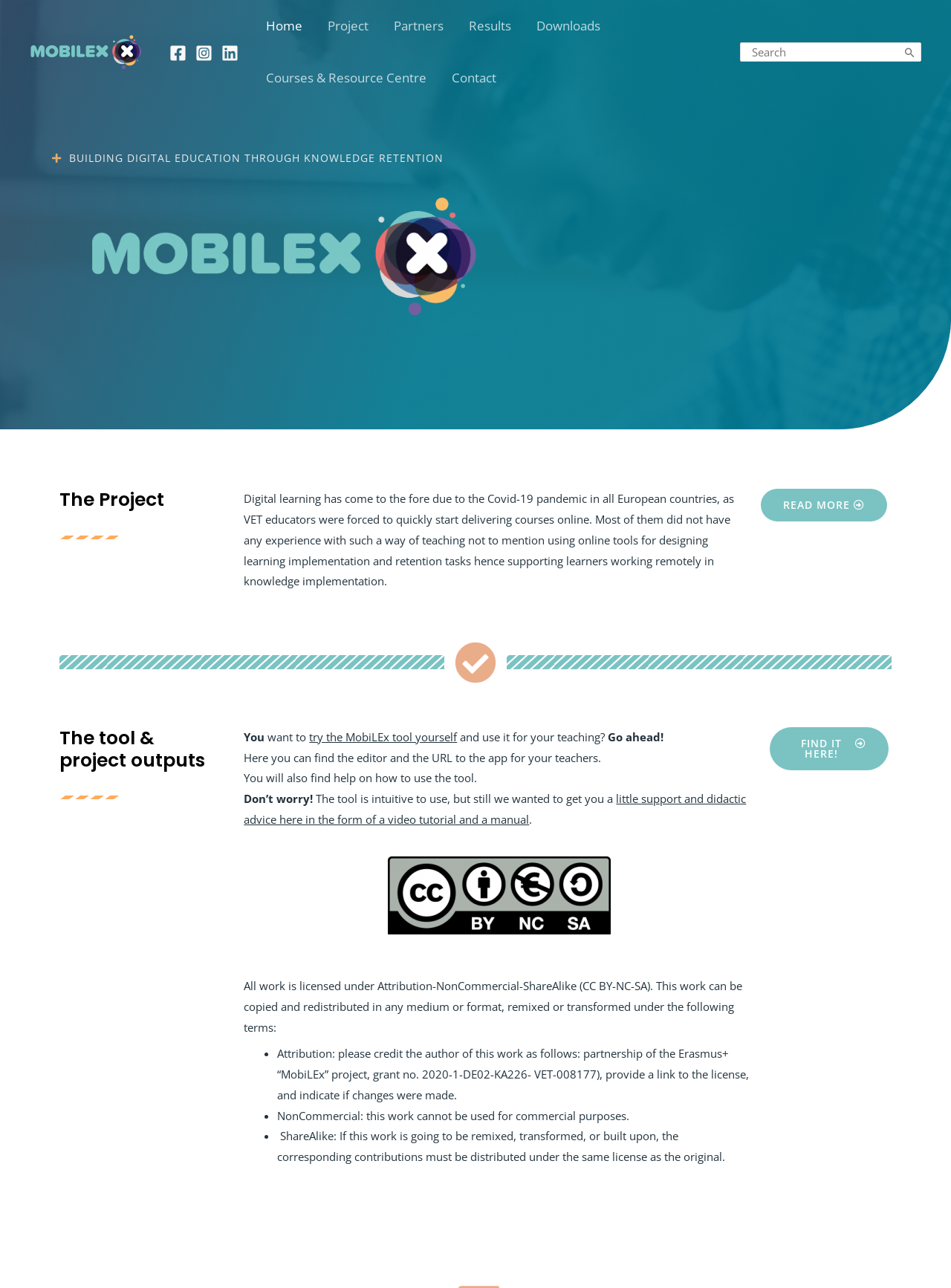What is the project about? Based on the screenshot, please respond with a single word or phrase.

Digital education